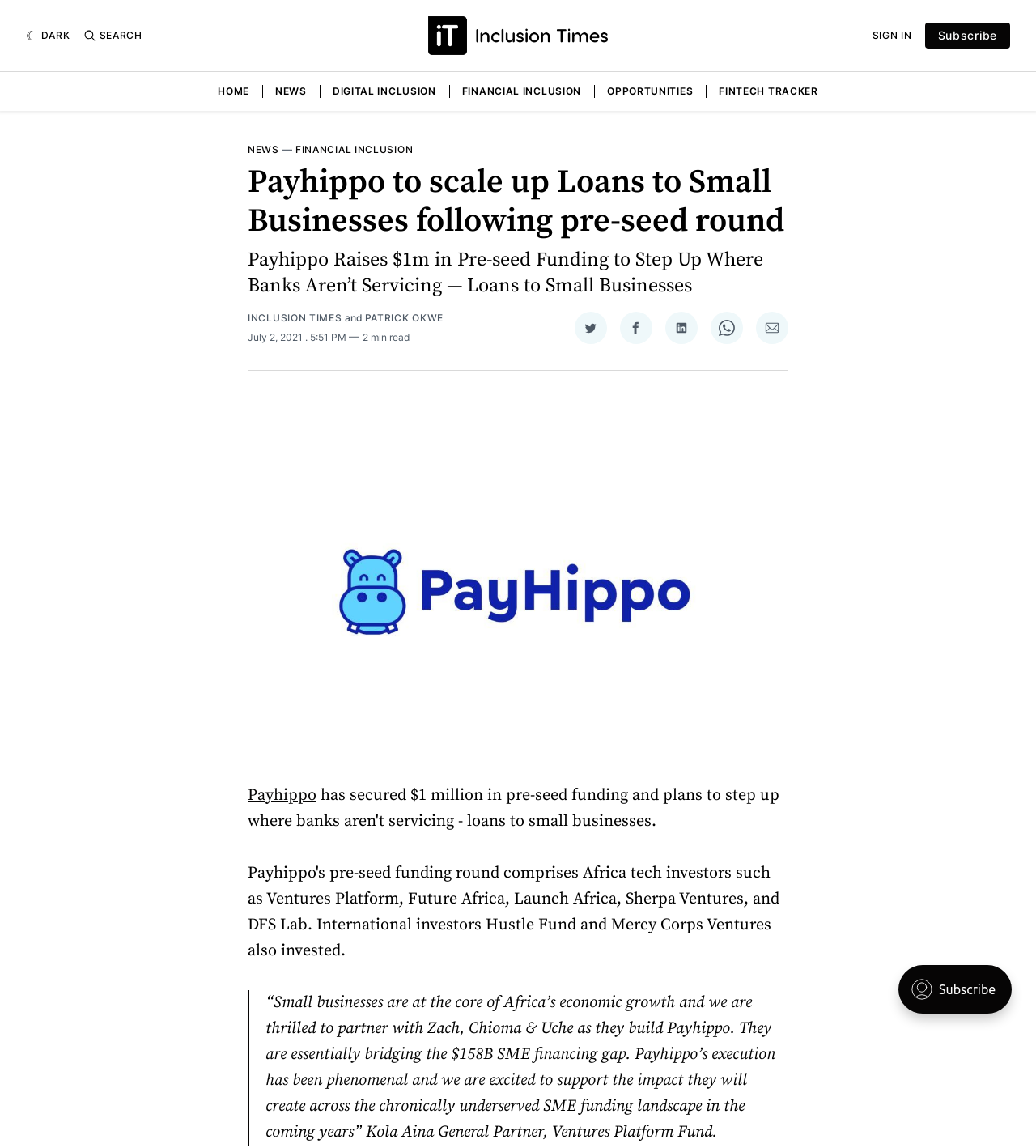Locate the bounding box coordinates of the area that needs to be clicked to fulfill the following instruction: "Sign in to the website". The coordinates should be in the format of four float numbers between 0 and 1, namely [left, top, right, bottom].

[0.842, 0.025, 0.88, 0.037]